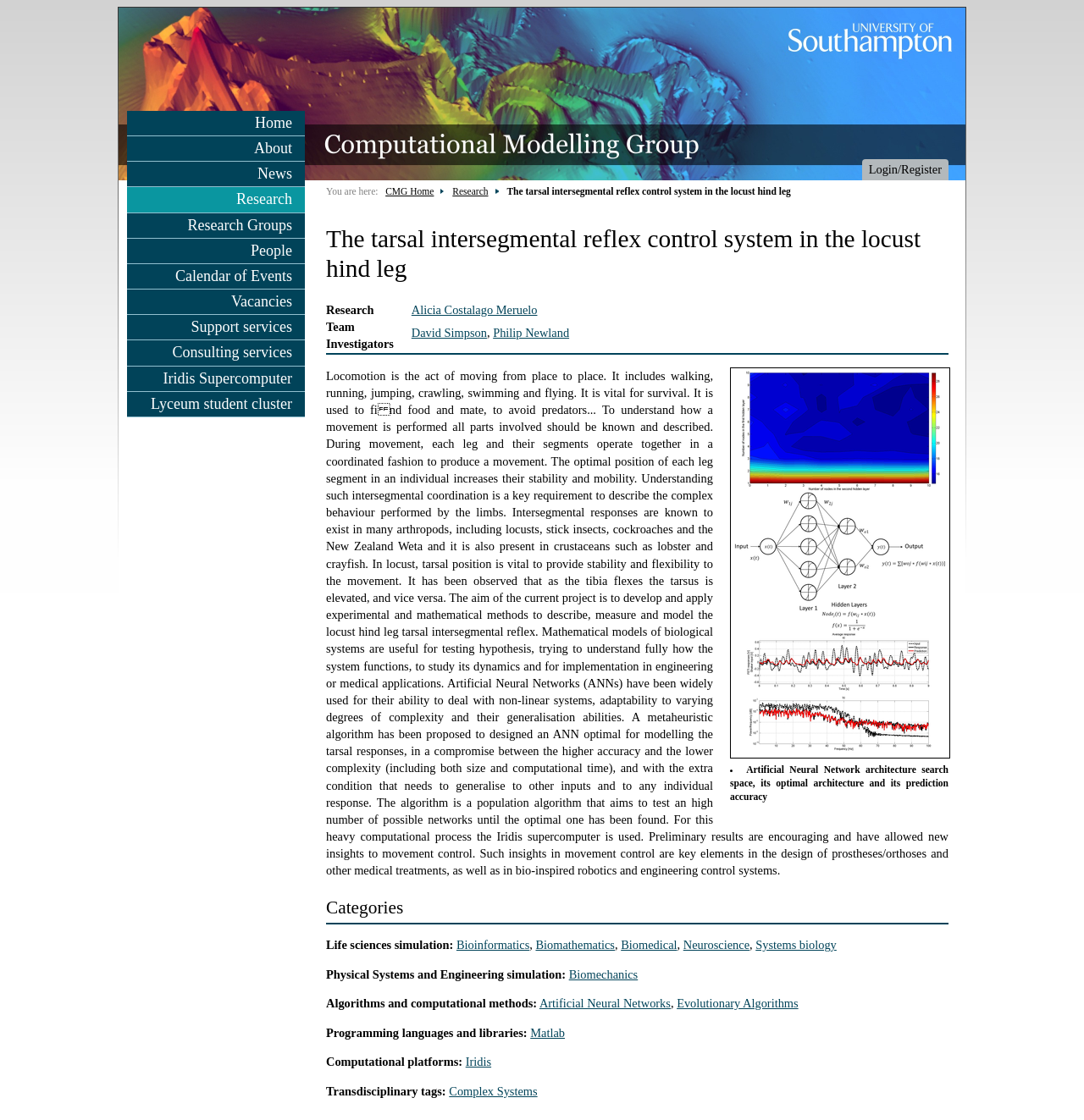Find the bounding box coordinates for the element that must be clicked to complete the instruction: "Learn about 'Complex Systems'". The coordinates should be four float numbers between 0 and 1, indicated as [left, top, right, bottom].

[0.414, 0.968, 0.496, 0.98]